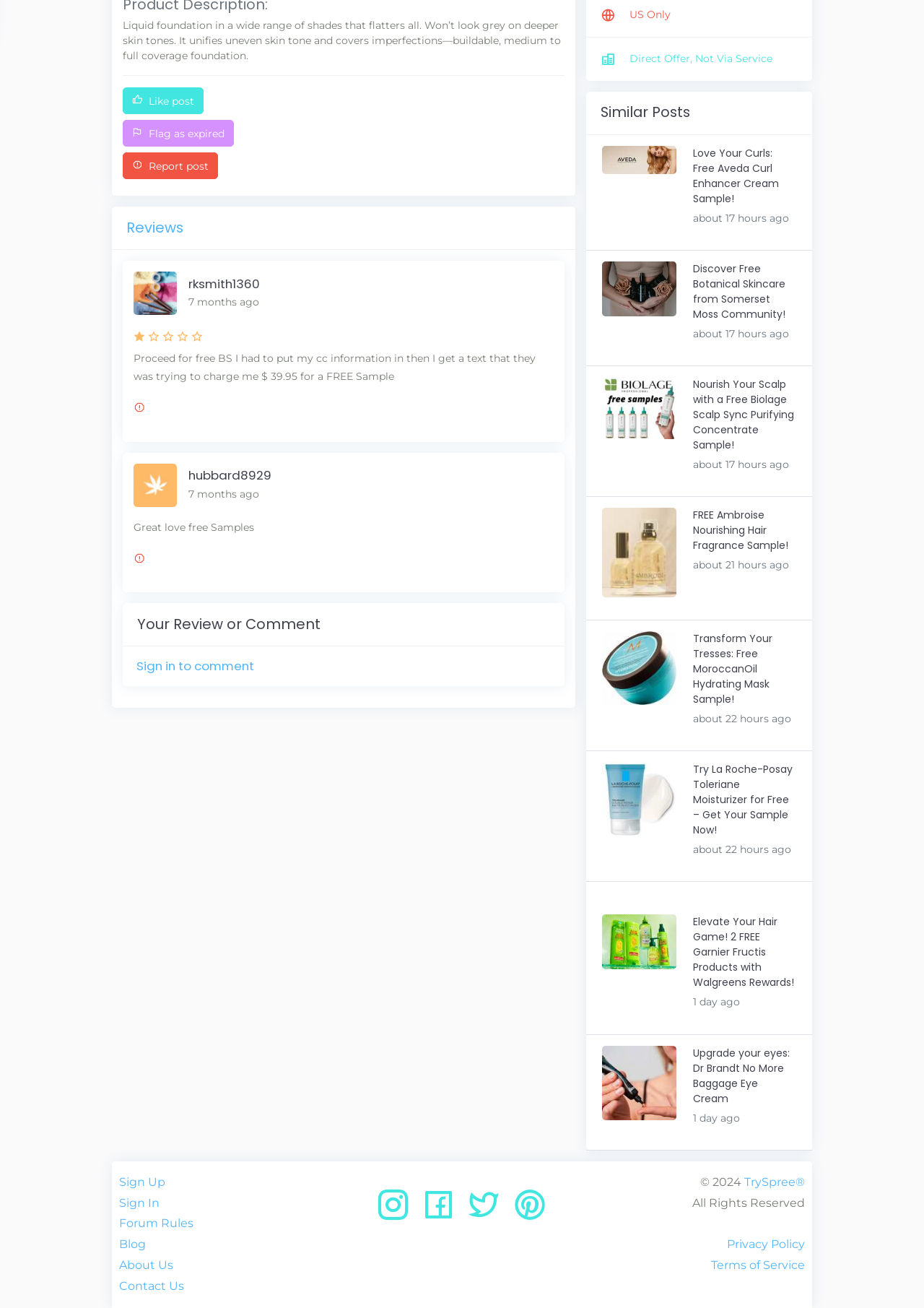Identify the bounding box coordinates of the region I need to click to complete this instruction: "Flag as expired".

[0.133, 0.092, 0.253, 0.112]